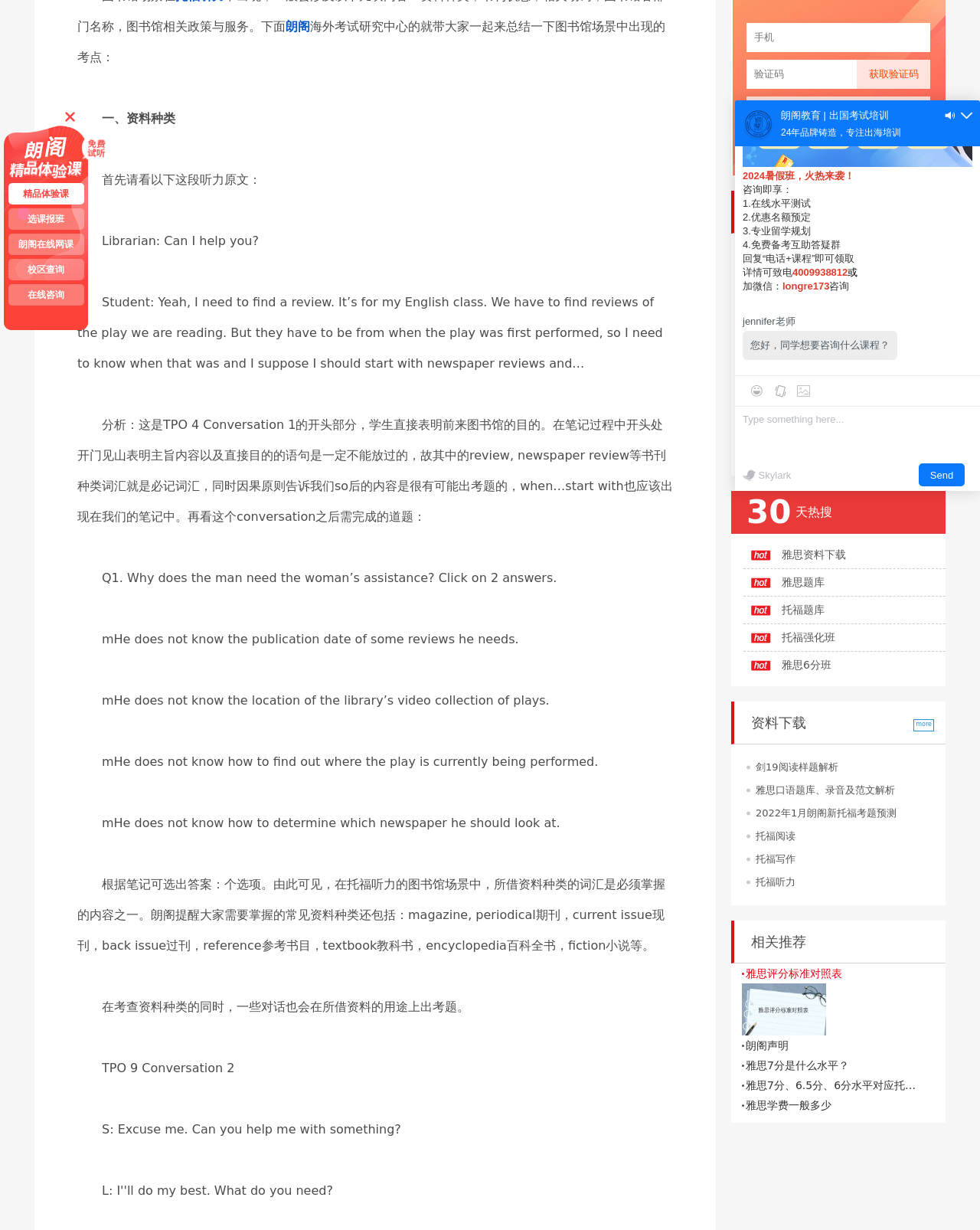Find the bounding box coordinates for the HTML element specified by: "parent_node: 精品体验课".

[0.081, 0.107, 0.115, 0.133]